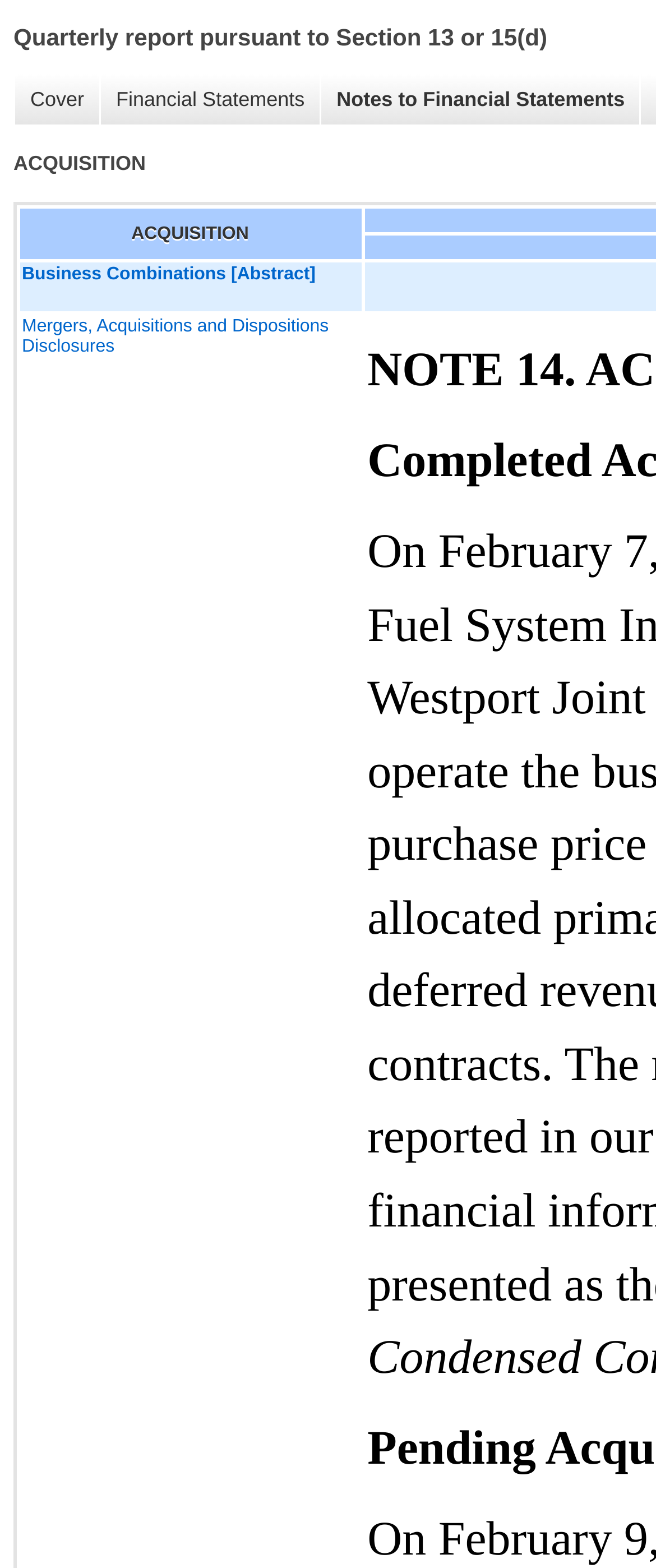Give a one-word or phrase response to the following question: What is the second link in the top navigation?

Financial Statements